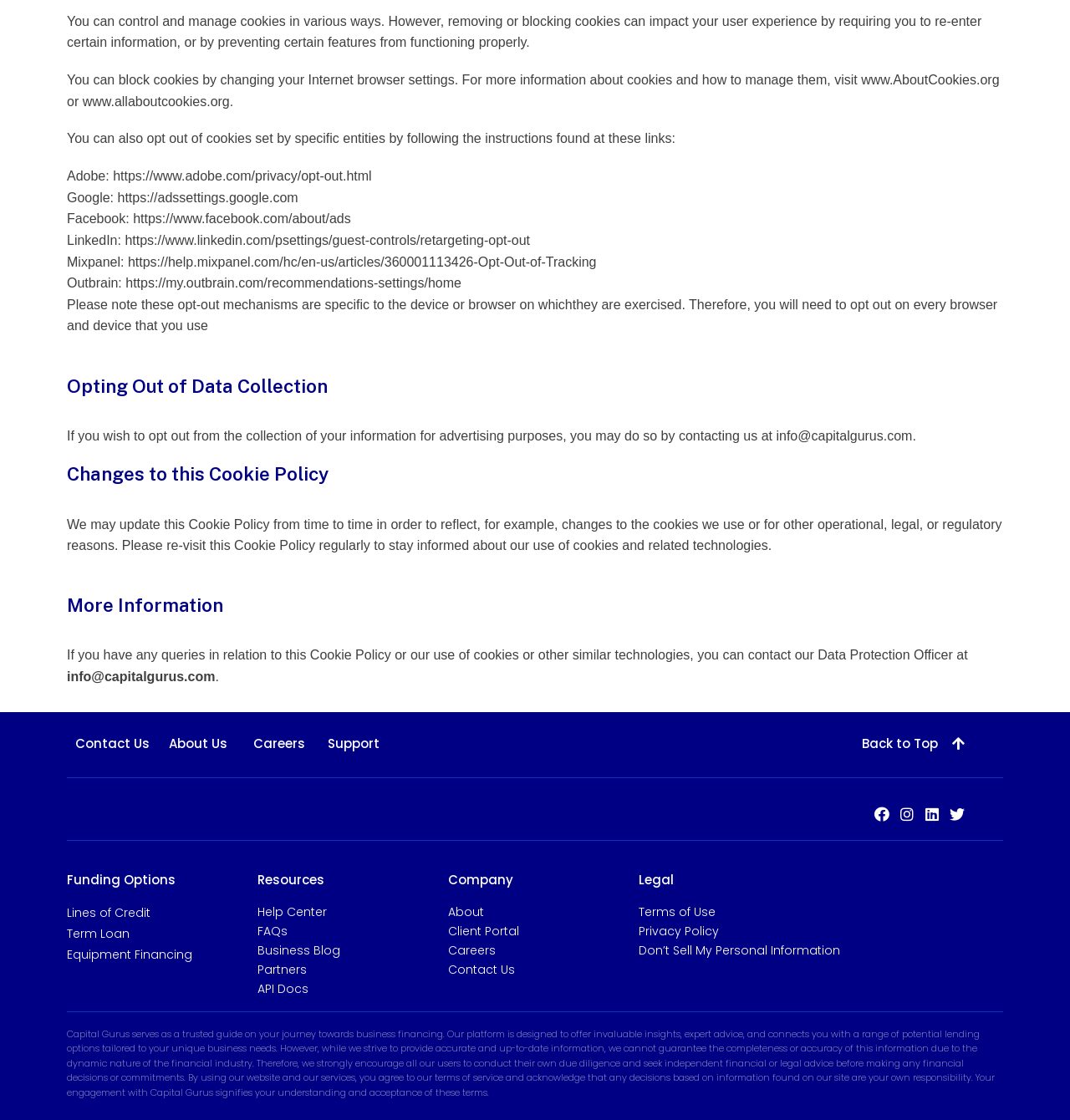What types of funding options are available?
Kindly offer a detailed explanation using the data available in the image.

The website lists several funding options, including Lines of Credit, Term Loan, and Equipment Financing. These options are listed under the 'Funding Options' section of the website.